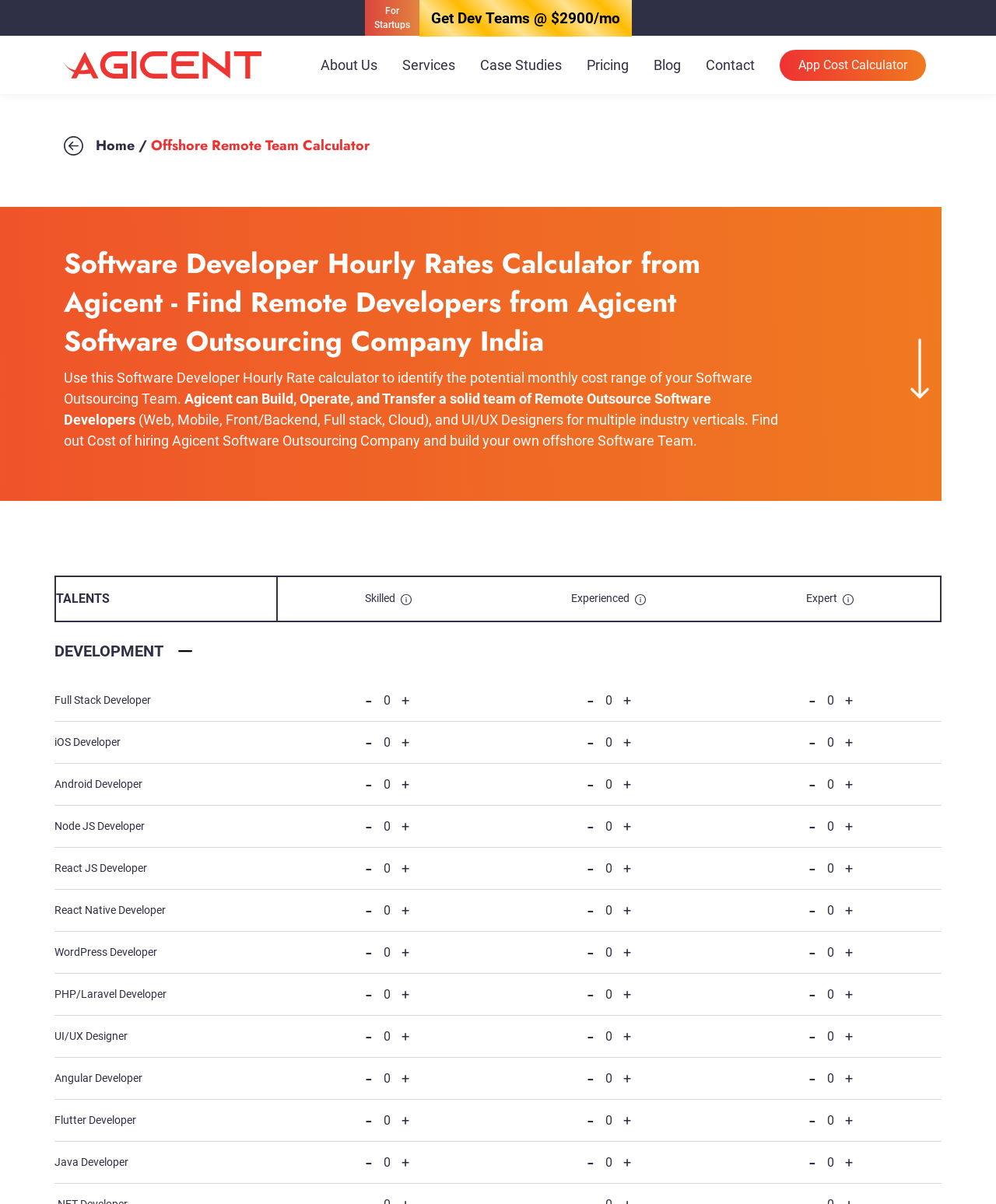Identify and provide the main heading of the webpage.

Software Developer Hourly Rates Calculator from Agicent - Find Remote Developers from Agicent Software Outsourcing Company India